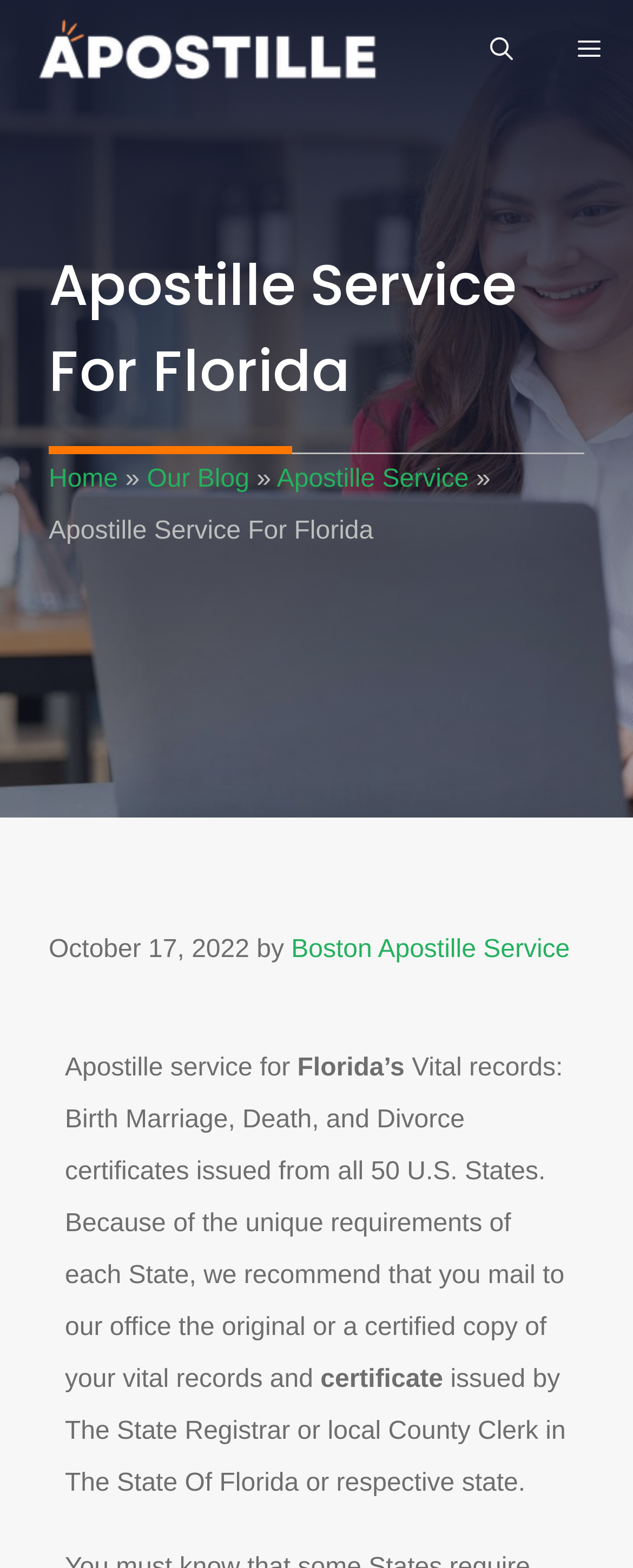What is the text of the webpage's headline?

Apostille Service For Florida